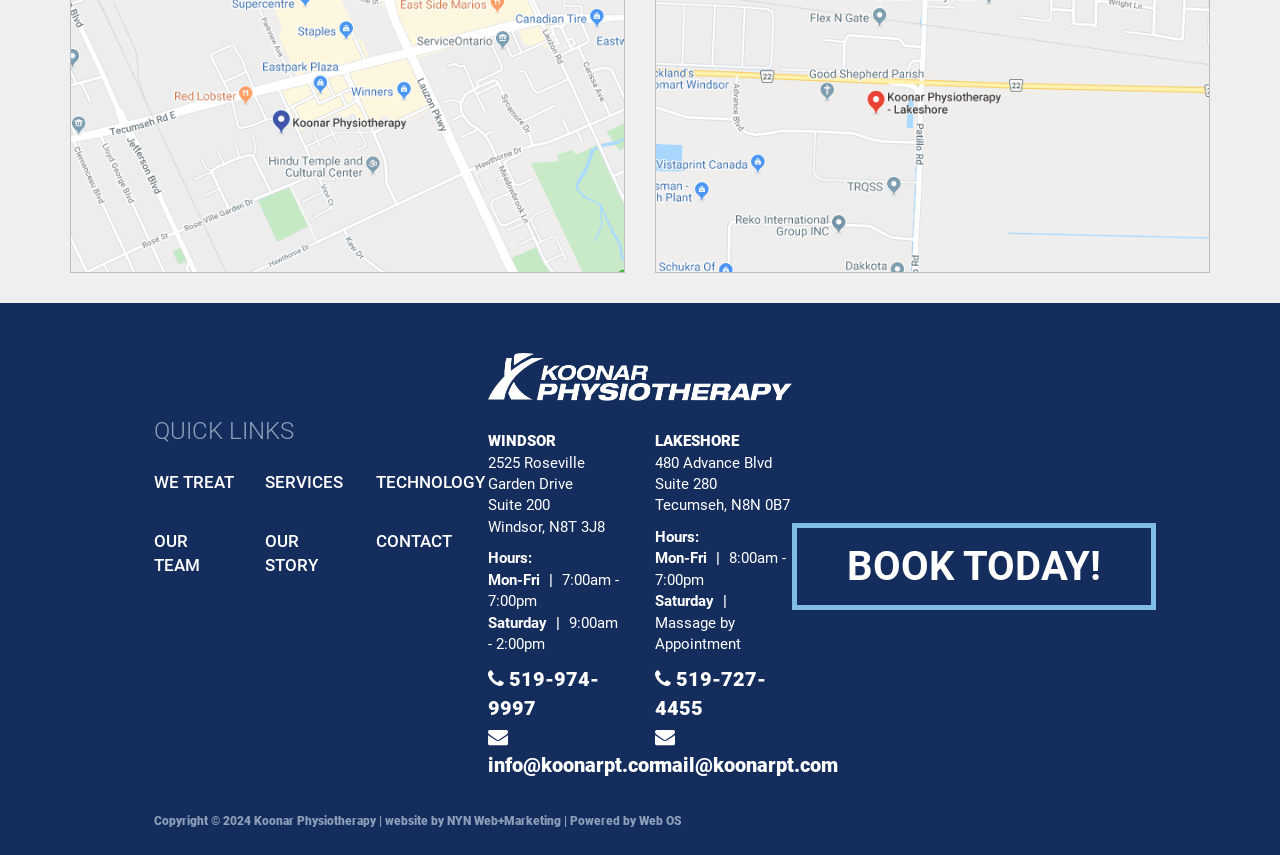What are the hours of operation for the Lakeshore location on Saturday?
Deliver a detailed and extensive answer to the question.

I found the hours of operation for the Lakeshore location on Saturday by looking at the hours listed on the webpage. According to the webpage, the Lakeshore location is open for massage by appointment on Saturdays.